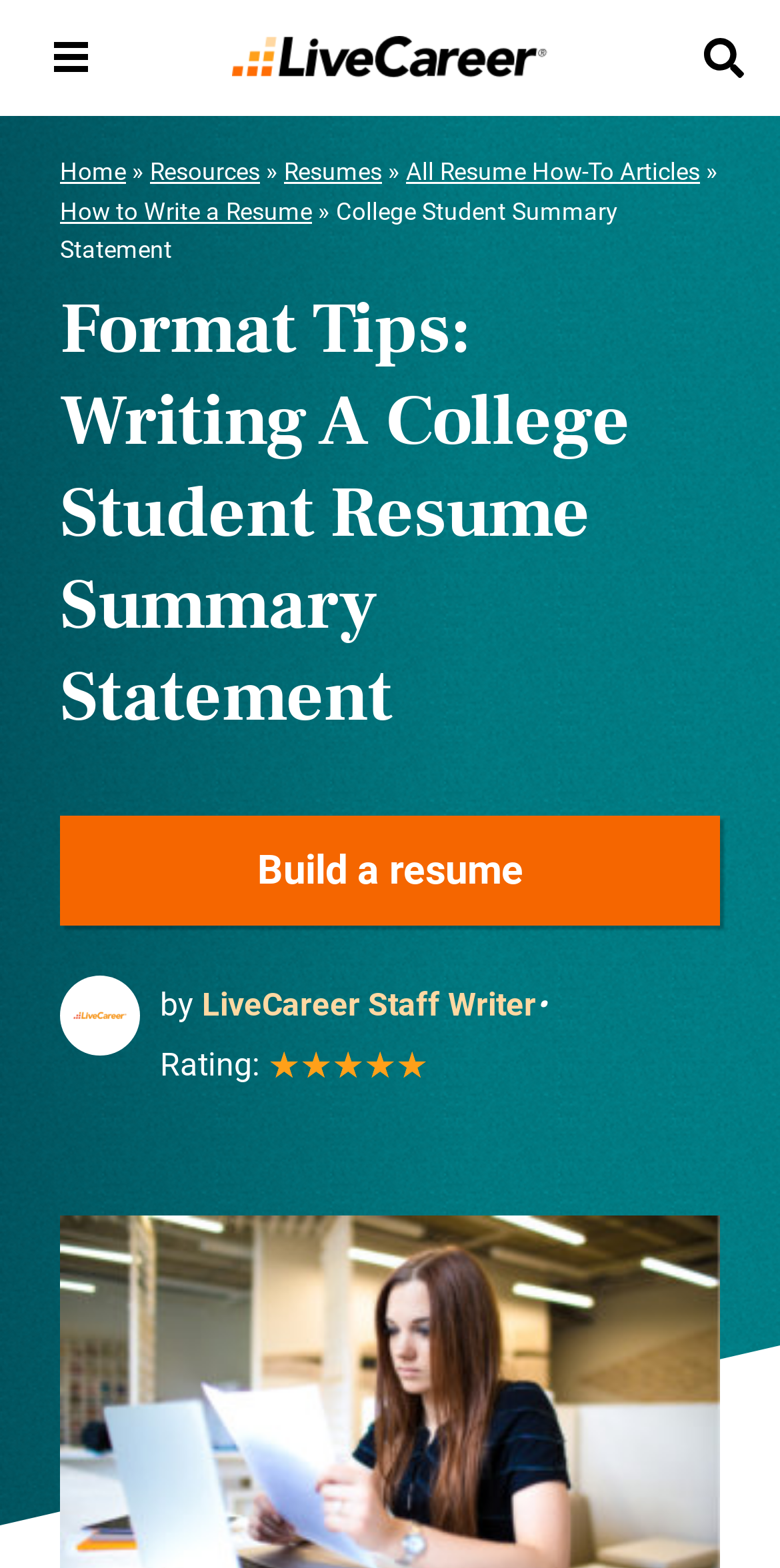Who is the author of the article? Based on the image, give a response in one word or a short phrase.

LiveCareer Staff Writer